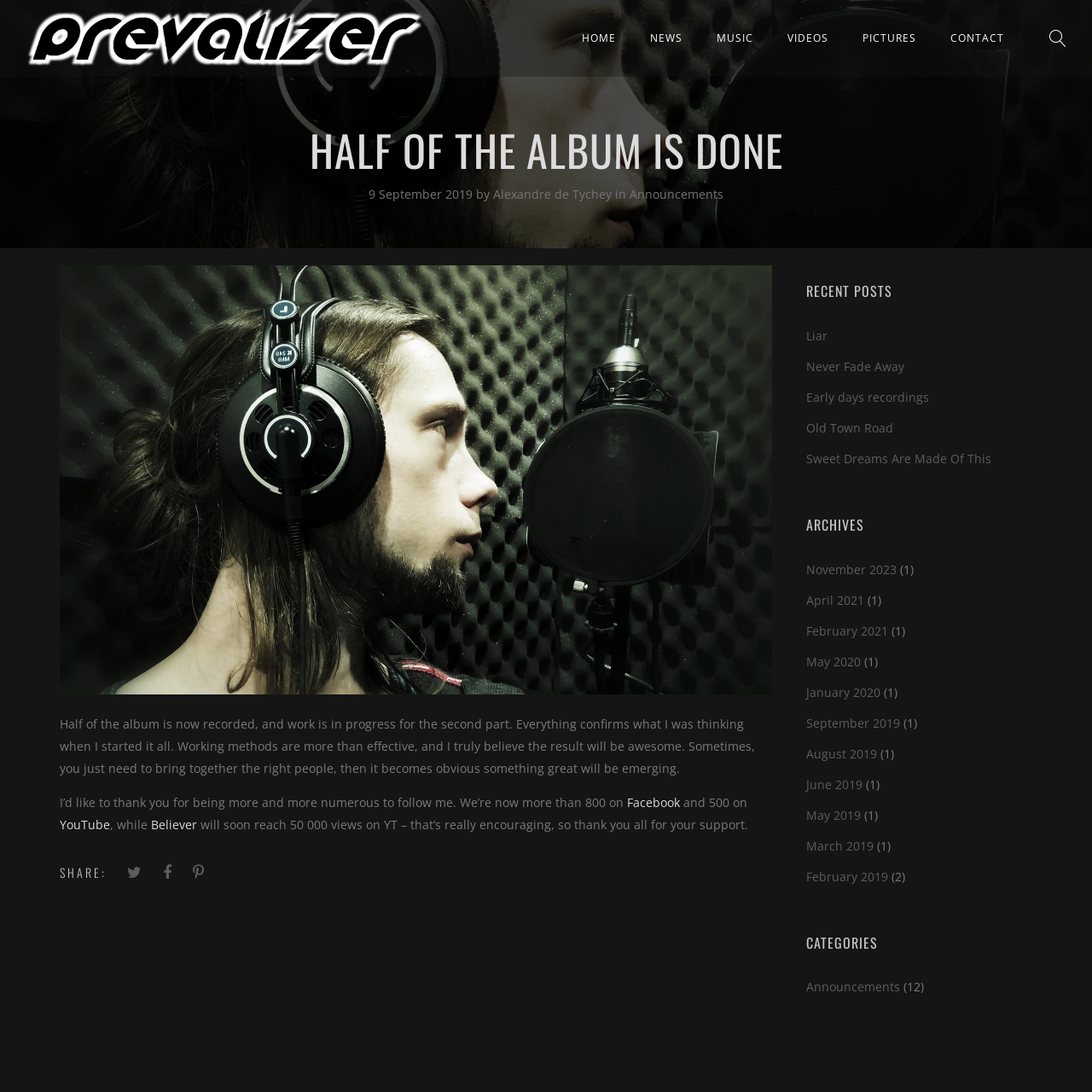Summarize the webpage with intricate details.

This webpage is about Prevalizer, an artist or band, and their announcements. At the top, there is a logo of Prevalizer, which is an image with a link to the homepage. Below the logo, there are navigation links to different sections of the website, including HOME, NEWS, MUSIC, VIDEOS, PICTURES, and CONTACT.

The main content of the page is an announcement titled "HALF OF THE ALBUM IS DONE" with a date "9 September 2019" and attributed to Alexandre de Tychey. The announcement is accompanied by an image of Alexandre de Tychey. The text of the announcement discusses the progress of the album, thanking fans for their support, and mentioning the growing number of followers on Facebook, YouTube, and Believer.

Below the announcement, there are links to share the post on various social media platforms. On the right side of the page, there are three sections: RECENT POSTS, ARCHIVES, and CATEGORIES. The RECENT POSTS section lists several links to recent posts, including "Liar", "Never Fade Away", and "Early days recordings". The ARCHIVES section lists links to posts from different months and years, including November 2023, April 2021, and September 2019. The CATEGORIES section lists links to different categories, including Announcements, with a count of 12 posts in that category.